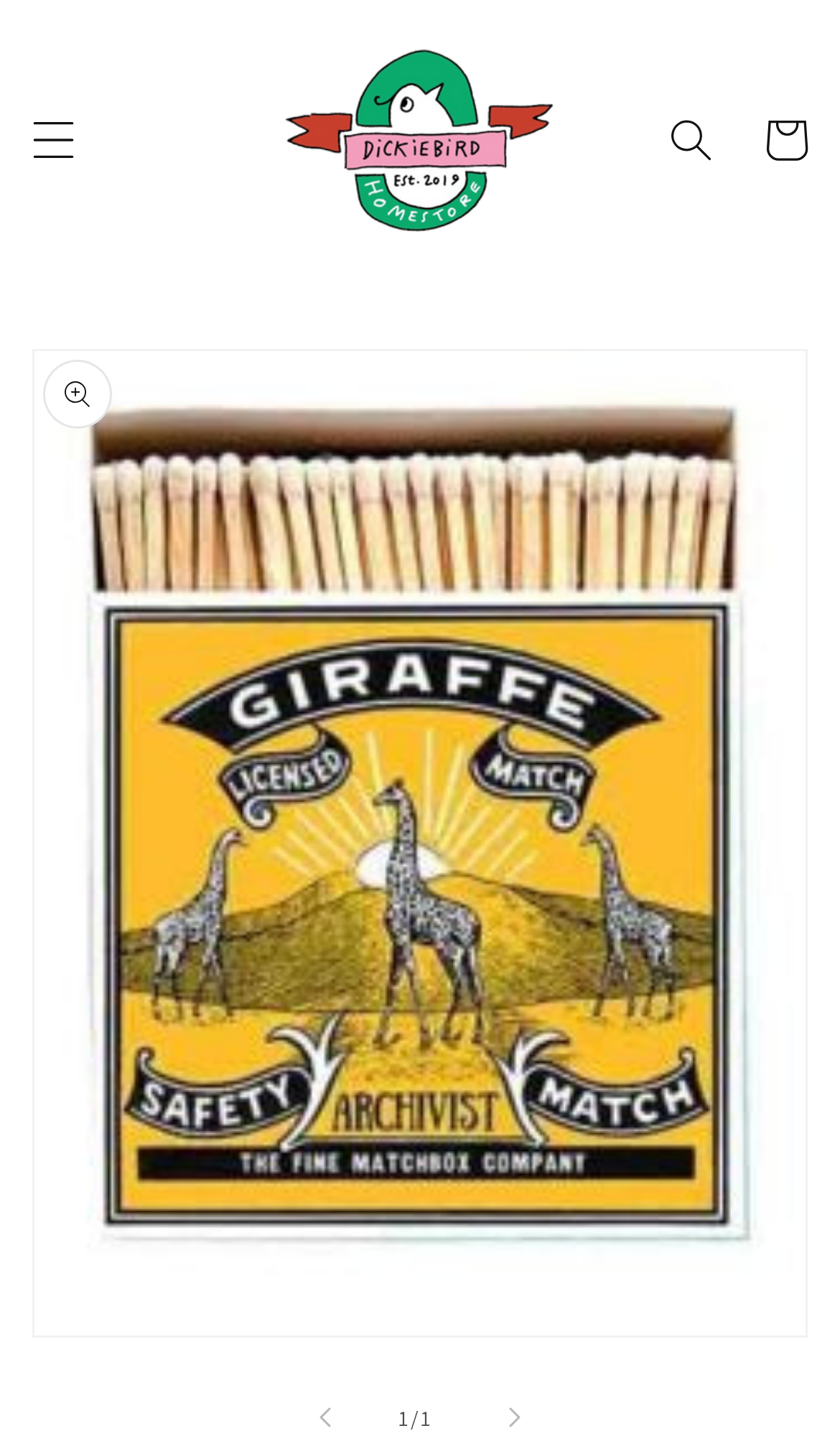Using the elements shown in the image, answer the question comprehensively: What is the purpose of the button with the text 'Search'?

I deduced the purpose of the button by looking at its description 'Search' and its attribute 'hasPopup: dialog', which implies that it opens a search dialog.